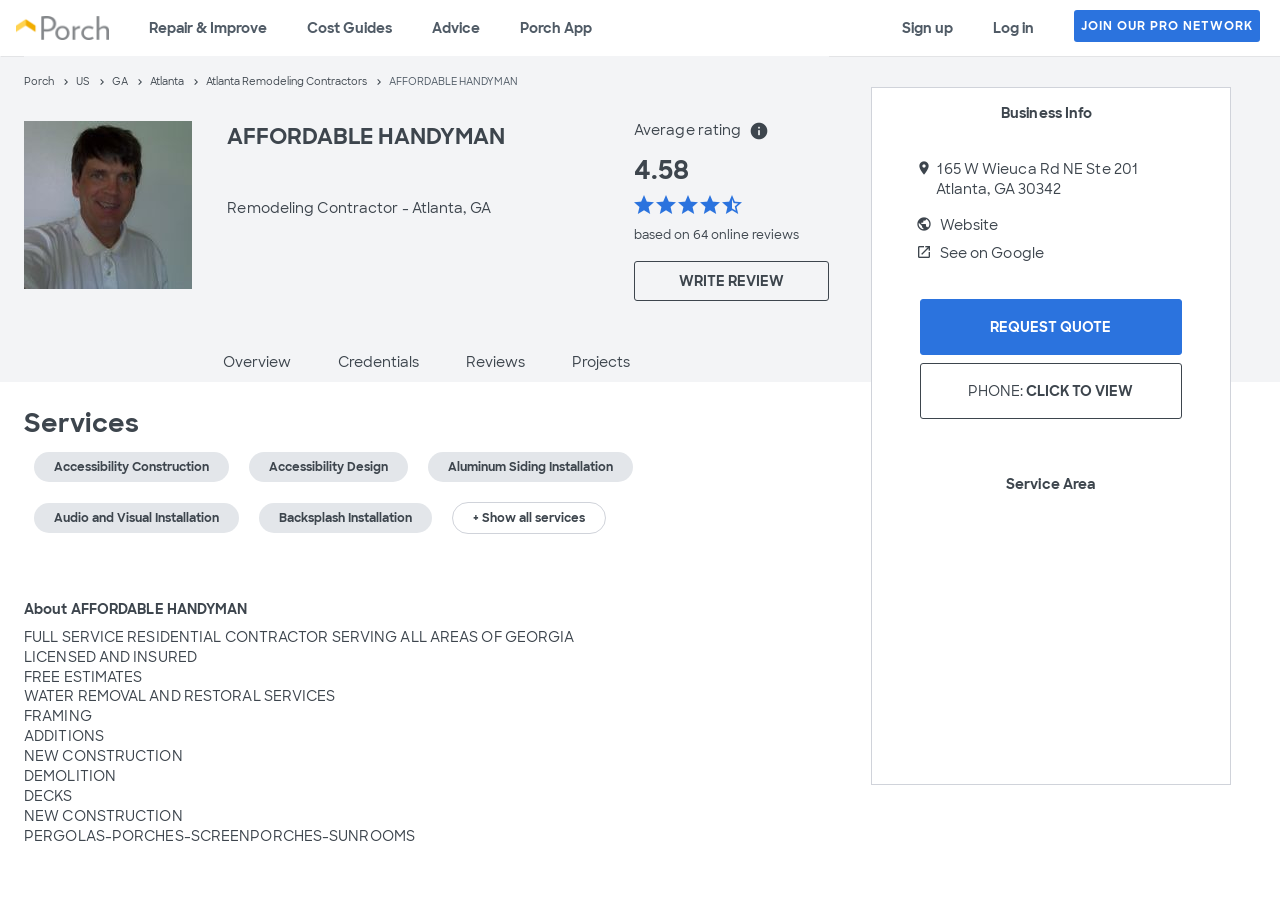Locate the bounding box coordinates of the area where you should click to accomplish the instruction: "Schedule a free call".

None